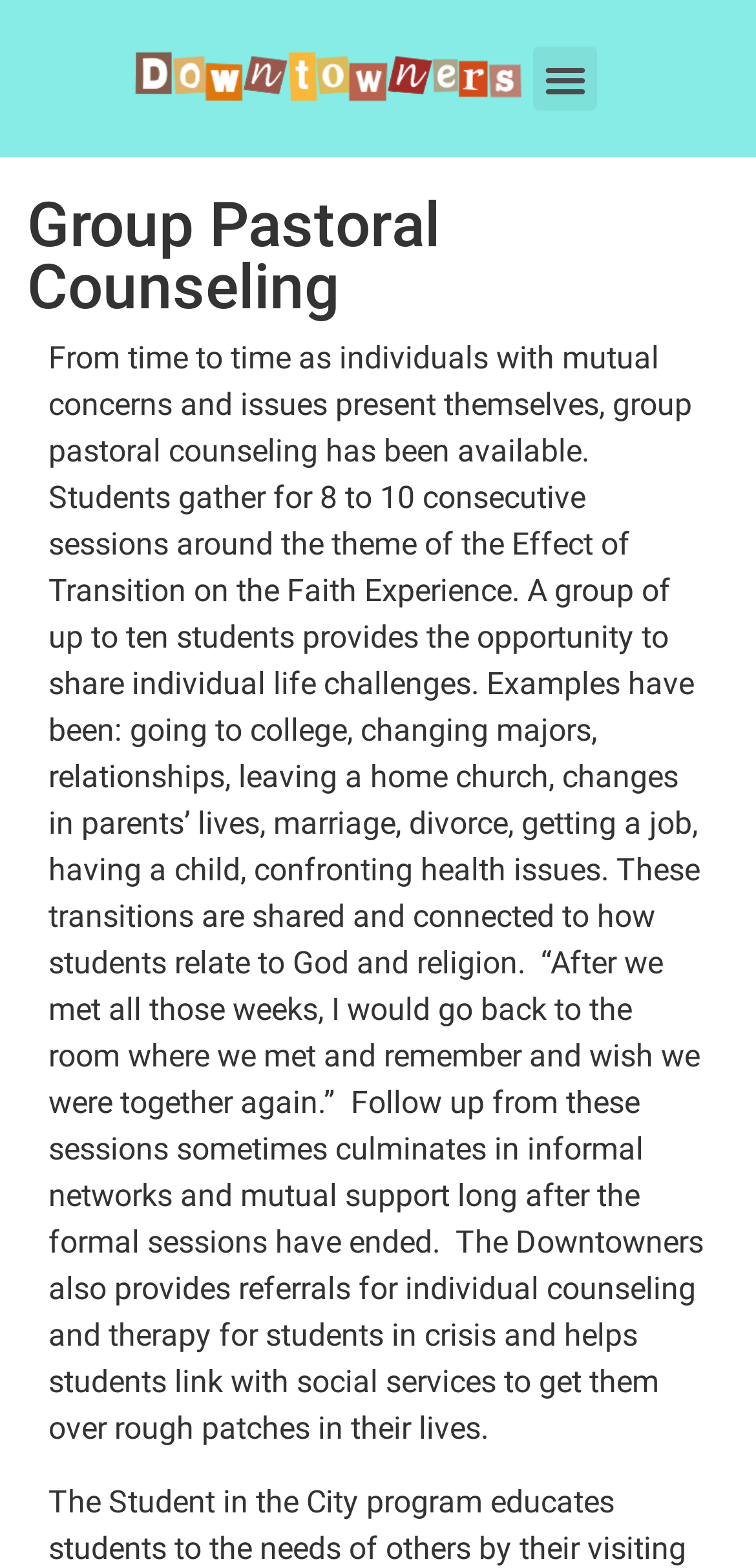Identify the bounding box coordinates for the UI element that matches this description: "Menu".

[0.705, 0.03, 0.79, 0.07]